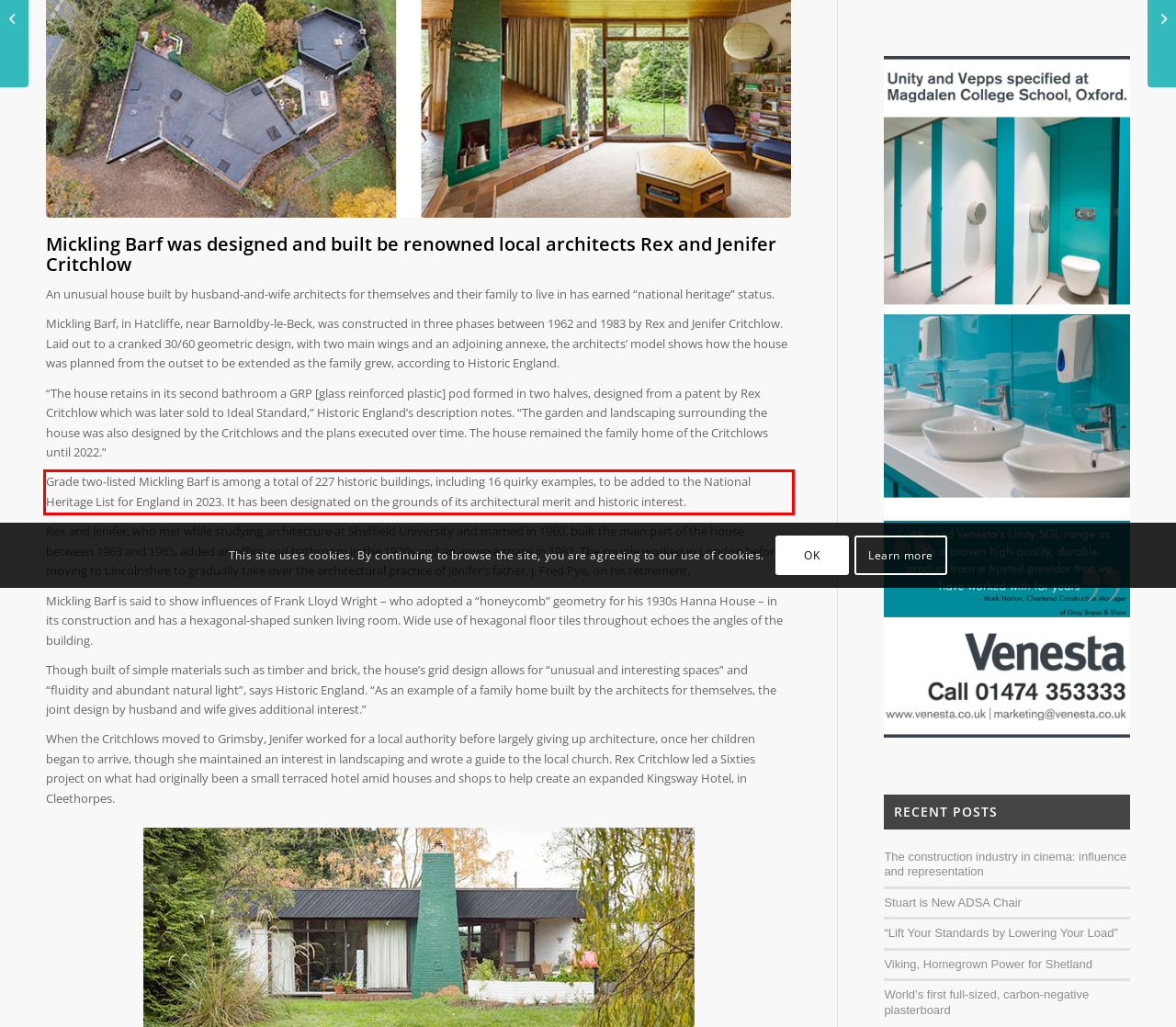You are given a screenshot of a webpage with a UI element highlighted by a red bounding box. Please perform OCR on the text content within this red bounding box.

Grade two-listed Mickling Barf is among a total of 227 historic buildings, including 16 quirky examples, to be added to the National Heritage List for England in 2023. It has been designated on the grounds of its architectural merit and historic interest.